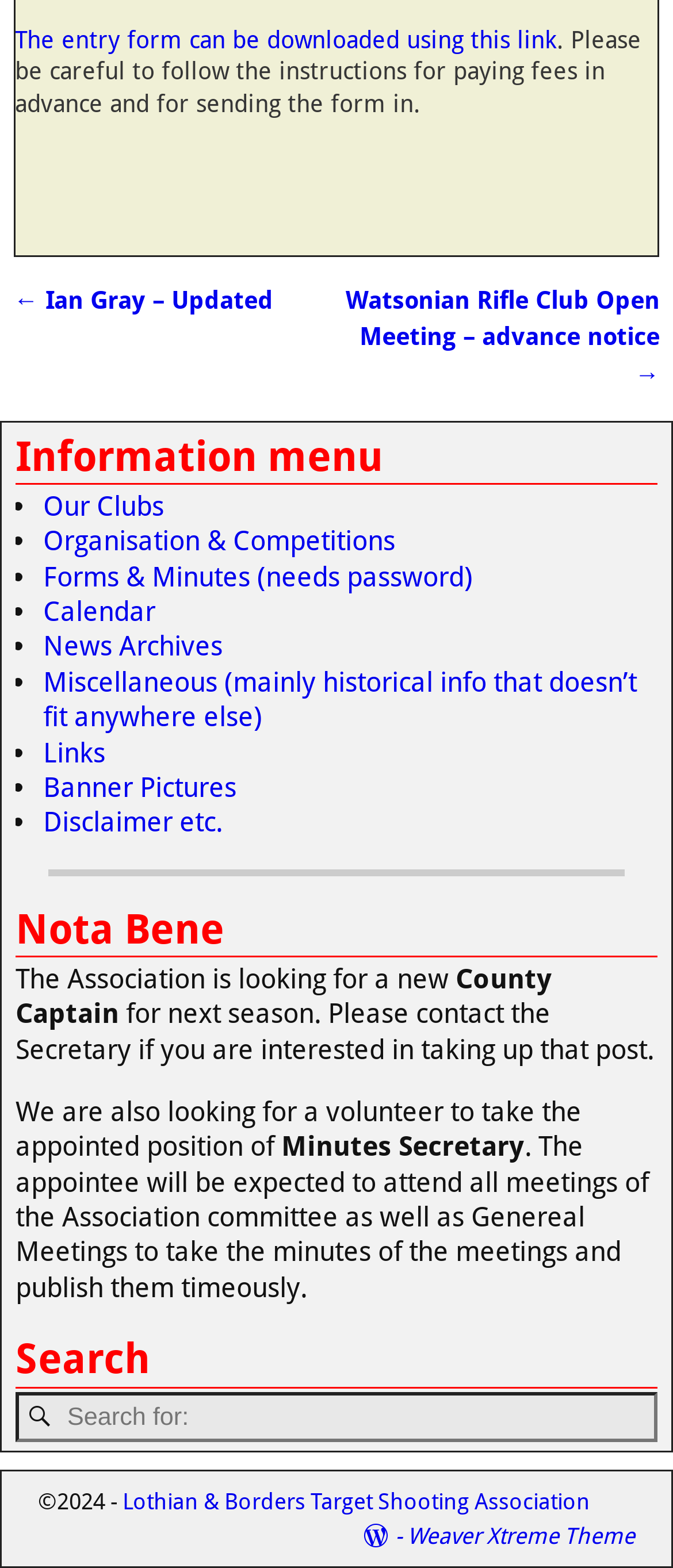Locate the bounding box of the UI element described by: "Forms & Minutes (needs password)" in the given webpage screenshot.

[0.064, 0.357, 0.703, 0.378]